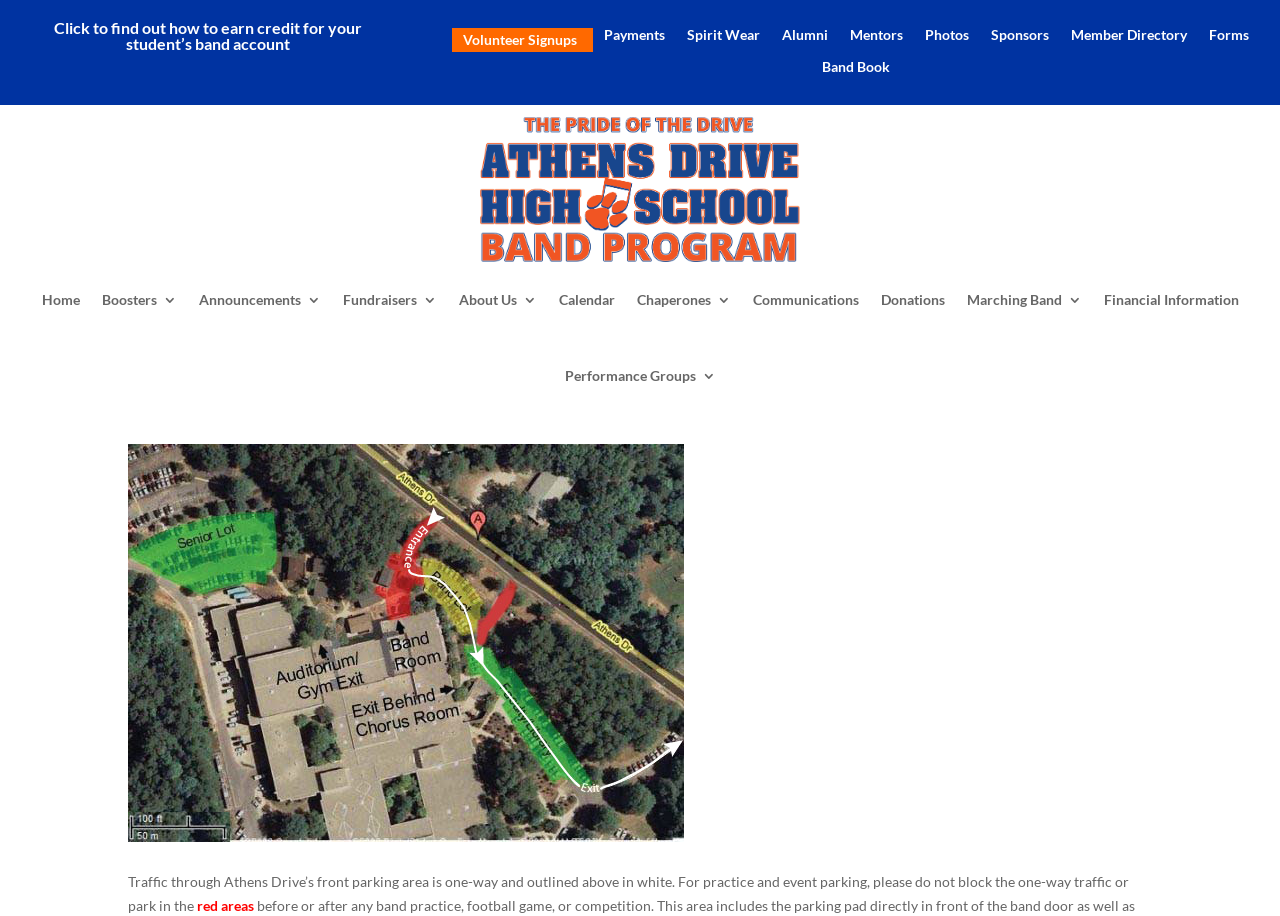What type of information can be found in the 'Financial Information' section?
Please ensure your answer to the question is detailed and covers all necessary aspects.

Based on the context of the webpage, the 'Financial Information' section is likely to provide details about the financial aspects of the band program, such as budgets, expenses, and fundraising information.